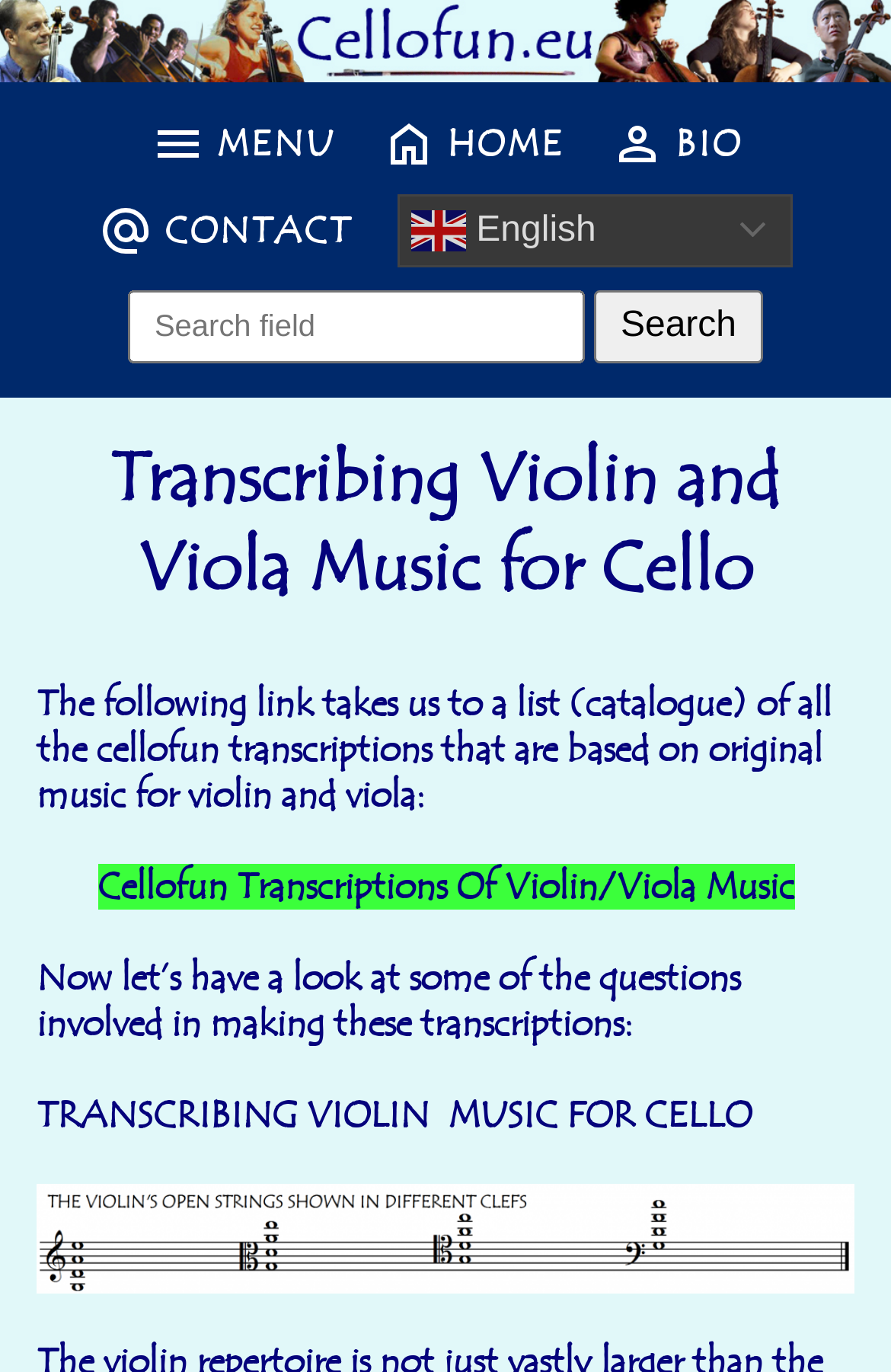Mark the bounding box of the element that matches the following description: "Cellofun Transcriptions Of Violin/Viola Music".

[0.109, 0.63, 0.891, 0.663]